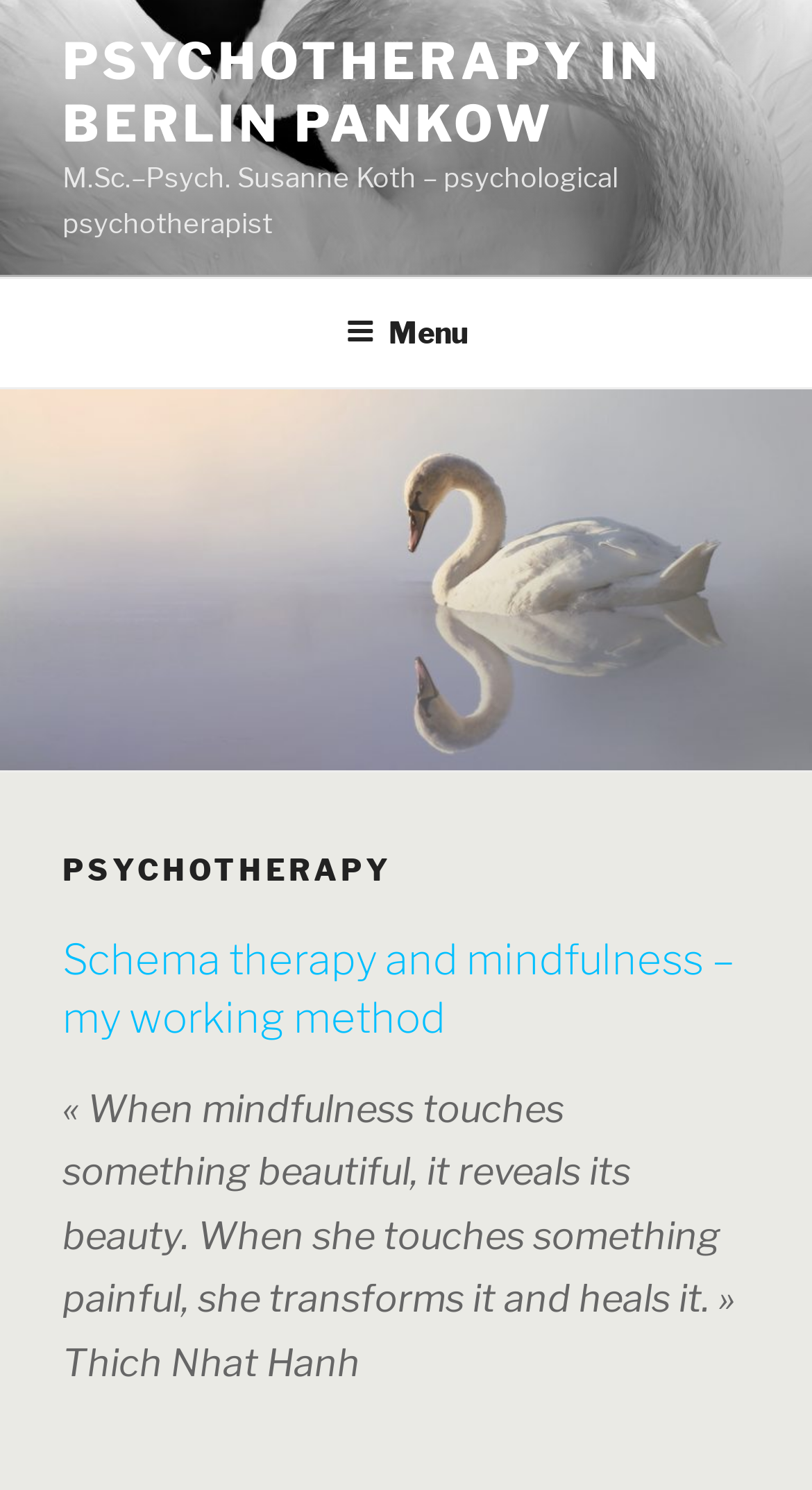What is the quote on the webpage about?
Look at the image and provide a detailed response to the question.

The blockquote element contains a quote from Thich Nhat Hanh, which mentions mindfulness, suggesting that the quote is about the importance of mindfulness.